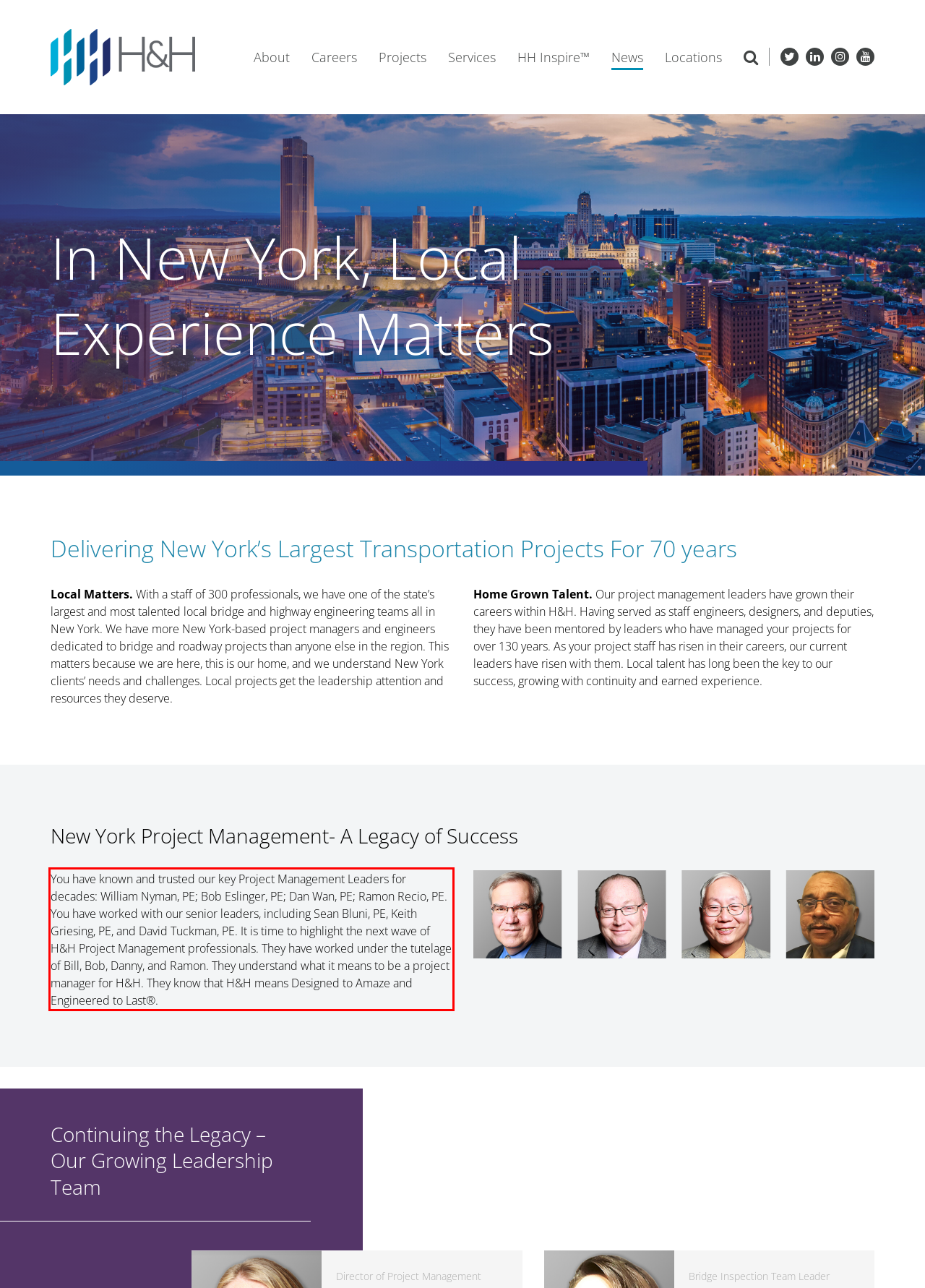Identify and extract the text within the red rectangle in the screenshot of the webpage.

You have known and trusted our key Project Management Leaders for decades: William Nyman, PE; Bob Eslinger, PE; Dan Wan, PE; Ramon Recio, PE. You have worked with our senior leaders, including Sean Bluni, PE, Keith Griesing, PE, and David Tuckman, PE. It is time to highlight the next wave of H&H Project Management professionals. They have worked under the tutelage of Bill, Bob, Danny, and Ramon. They understand what it means to be a project manager for H&H. They know that H&H means Designed to Amaze and Engineered to Last®.